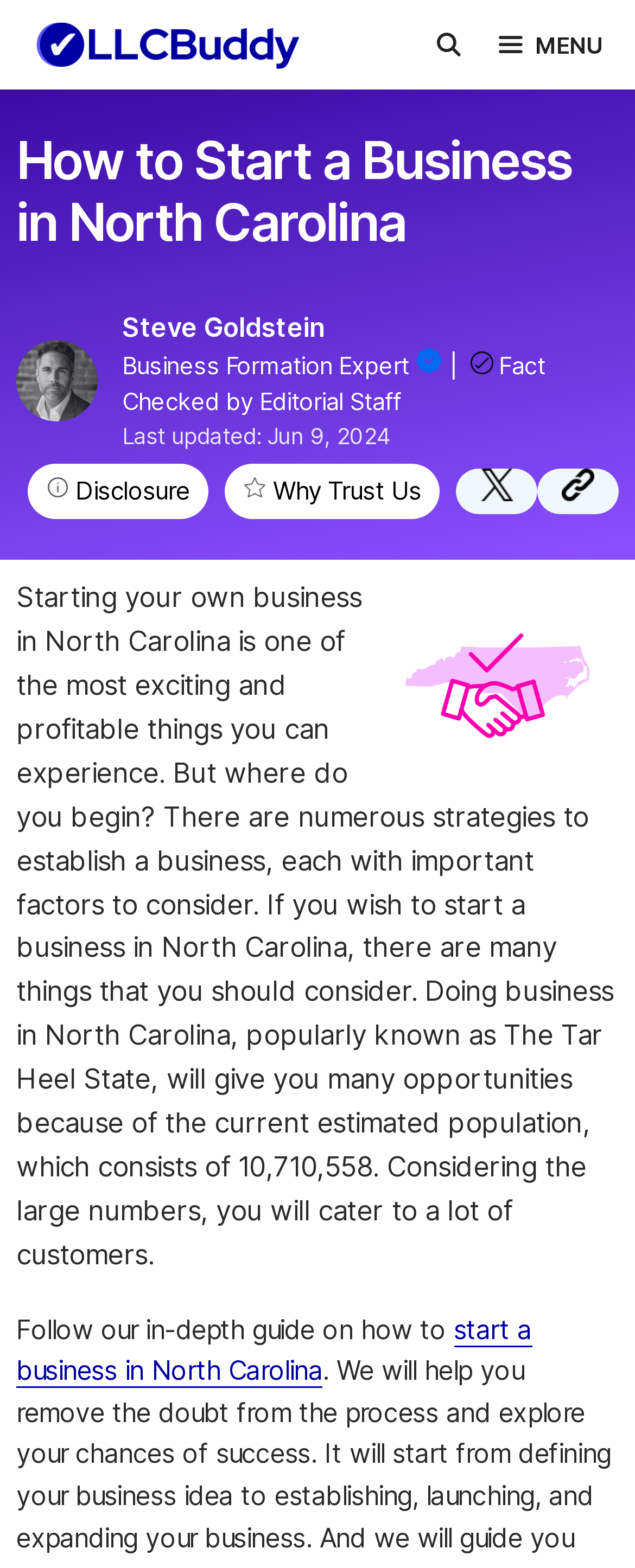Identify the bounding box for the described UI element. Provide the coordinates in (top-left x, top-left y, bottom-right x, bottom-right y) format with values ranging from 0 to 1: Why Trust Us

[0.354, 0.296, 0.692, 0.332]